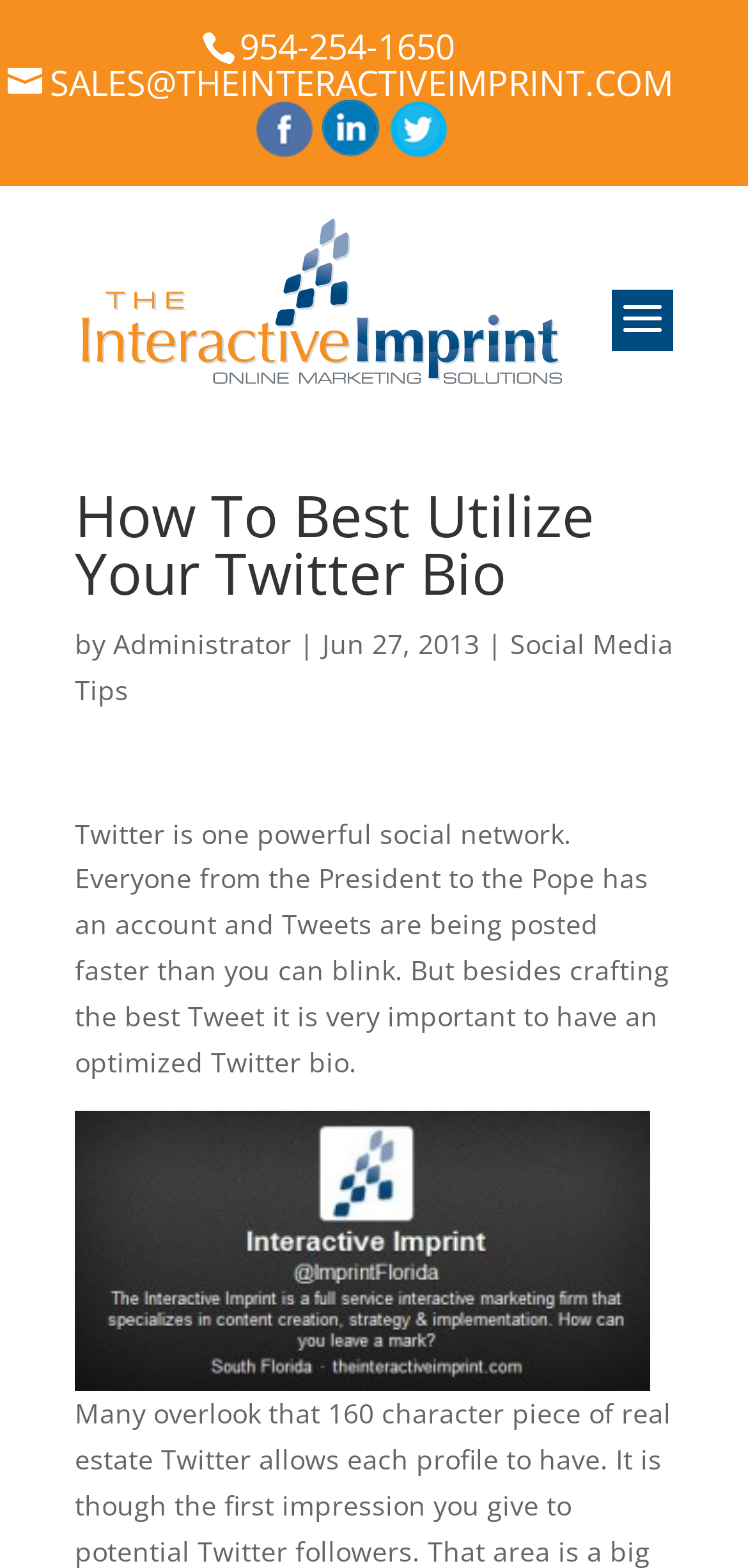Please specify the bounding box coordinates of the clickable region to carry out the following instruction: "read the article by Administrator". The coordinates should be four float numbers between 0 and 1, in the format [left, top, right, bottom].

[0.151, 0.399, 0.39, 0.422]